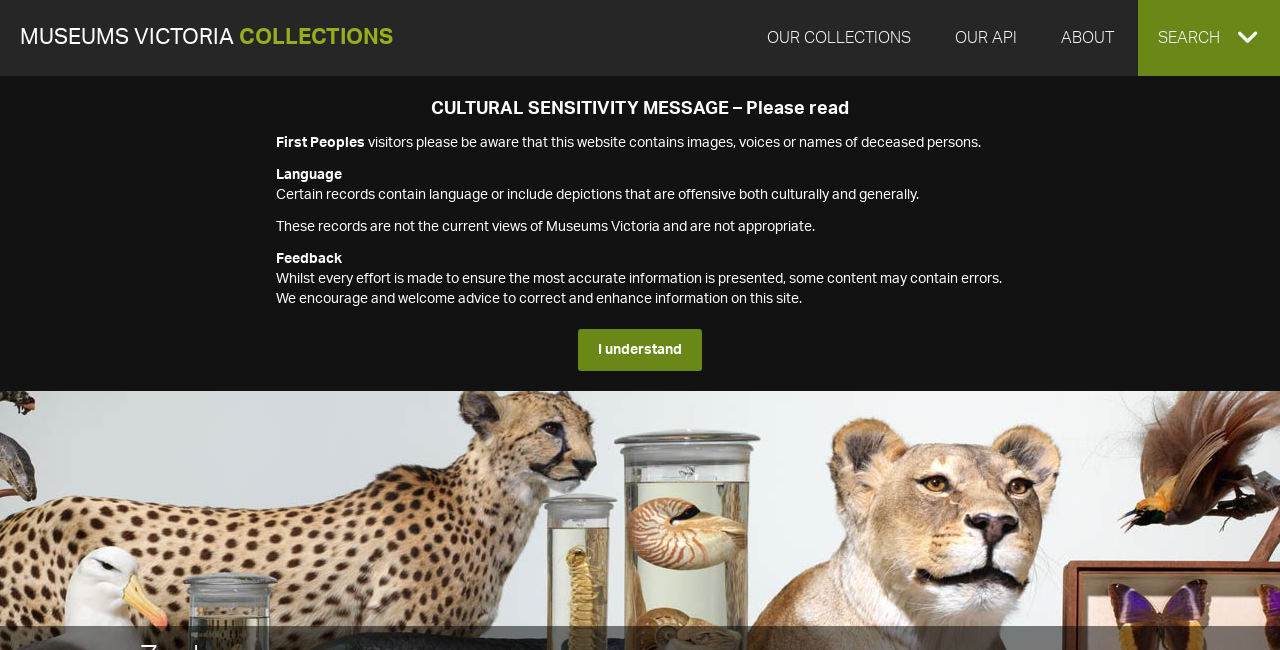Examine the image and give a thorough answer to the following question:
What is the name of the museum?

I inferred this answer by looking at the links at the top of the page, which include 'MUSEUMS VICTORIA COLLECTIONS', suggesting that the museum's name is Museums Victoria.